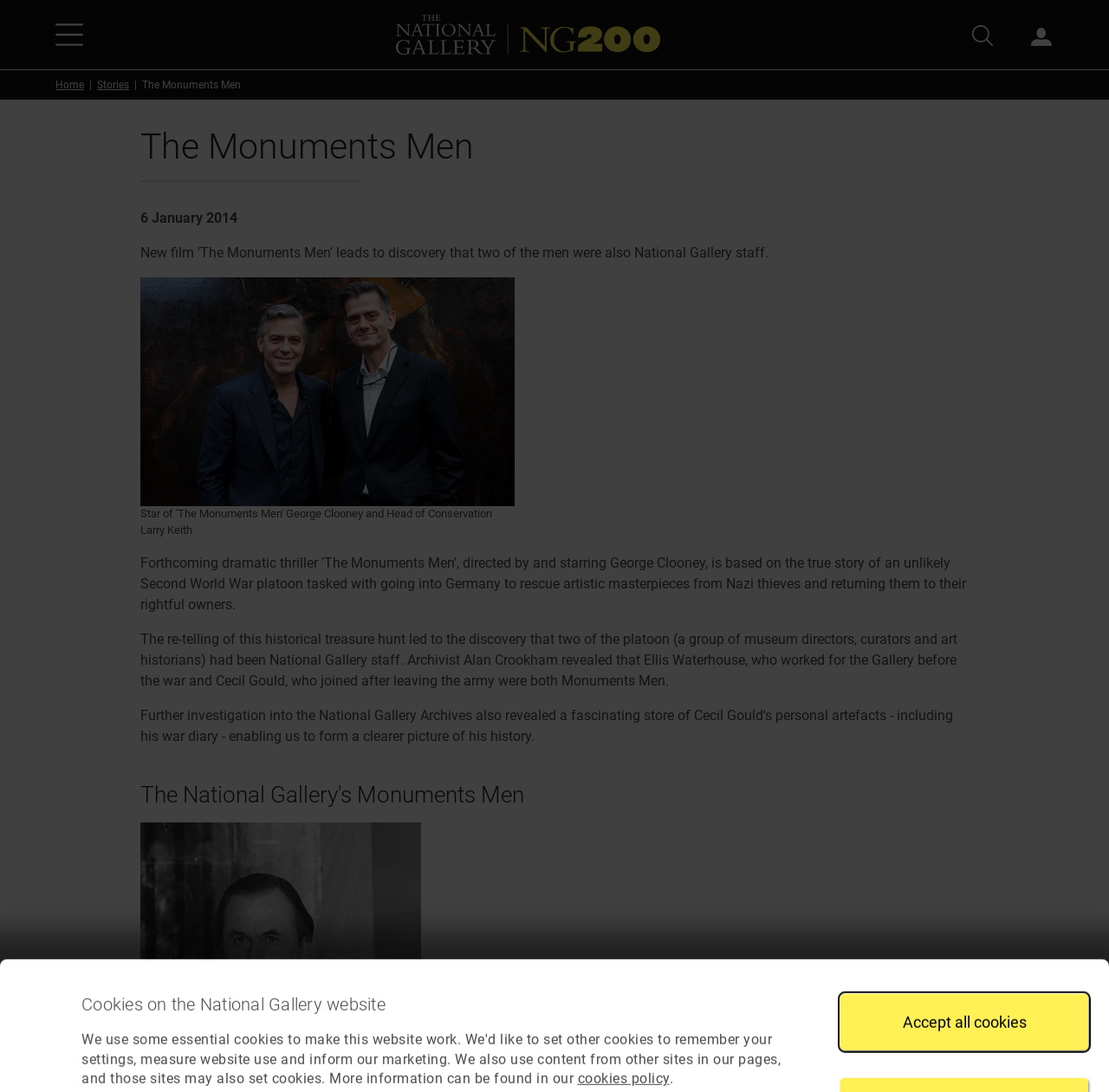Determine the heading of the webpage and extract its text content.

The Monuments Men